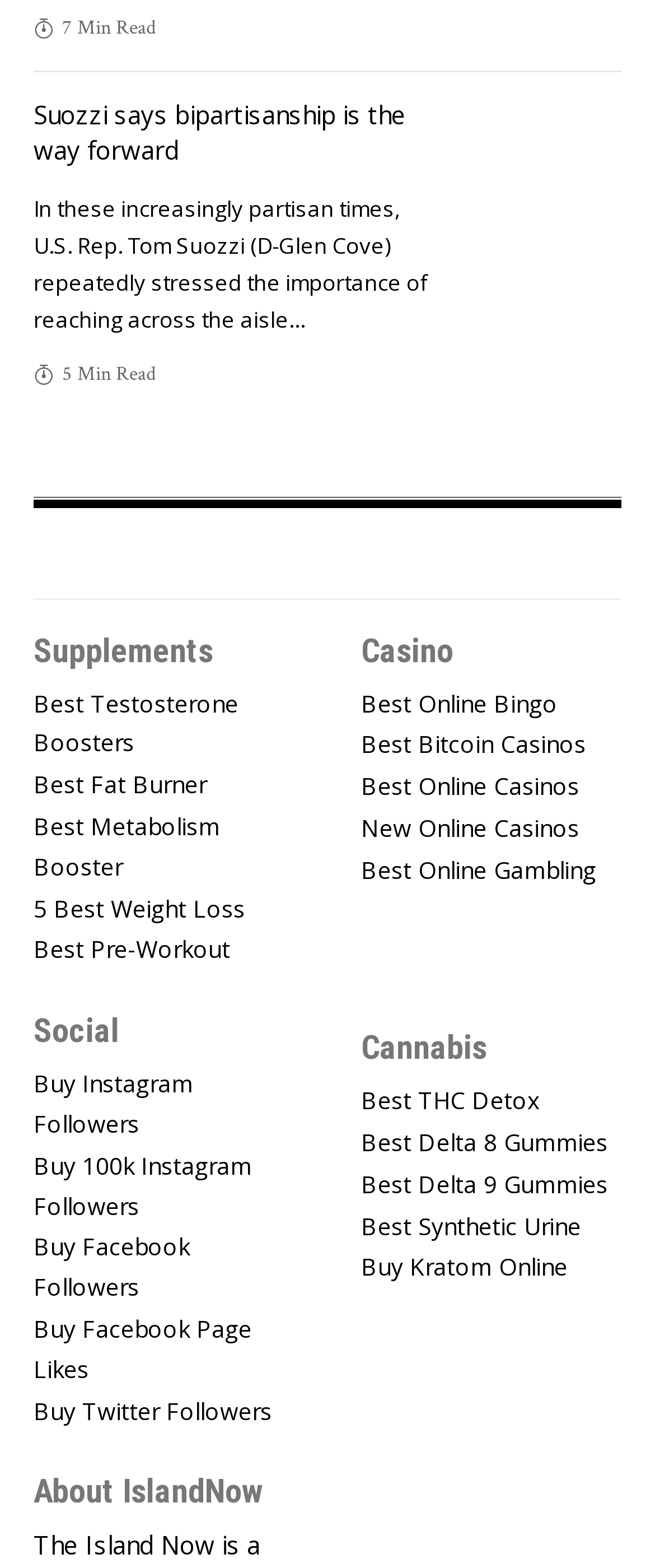Find and indicate the bounding box coordinates of the region you should select to follow the given instruction: "Learn about Ekart Logistics Franchise".

None